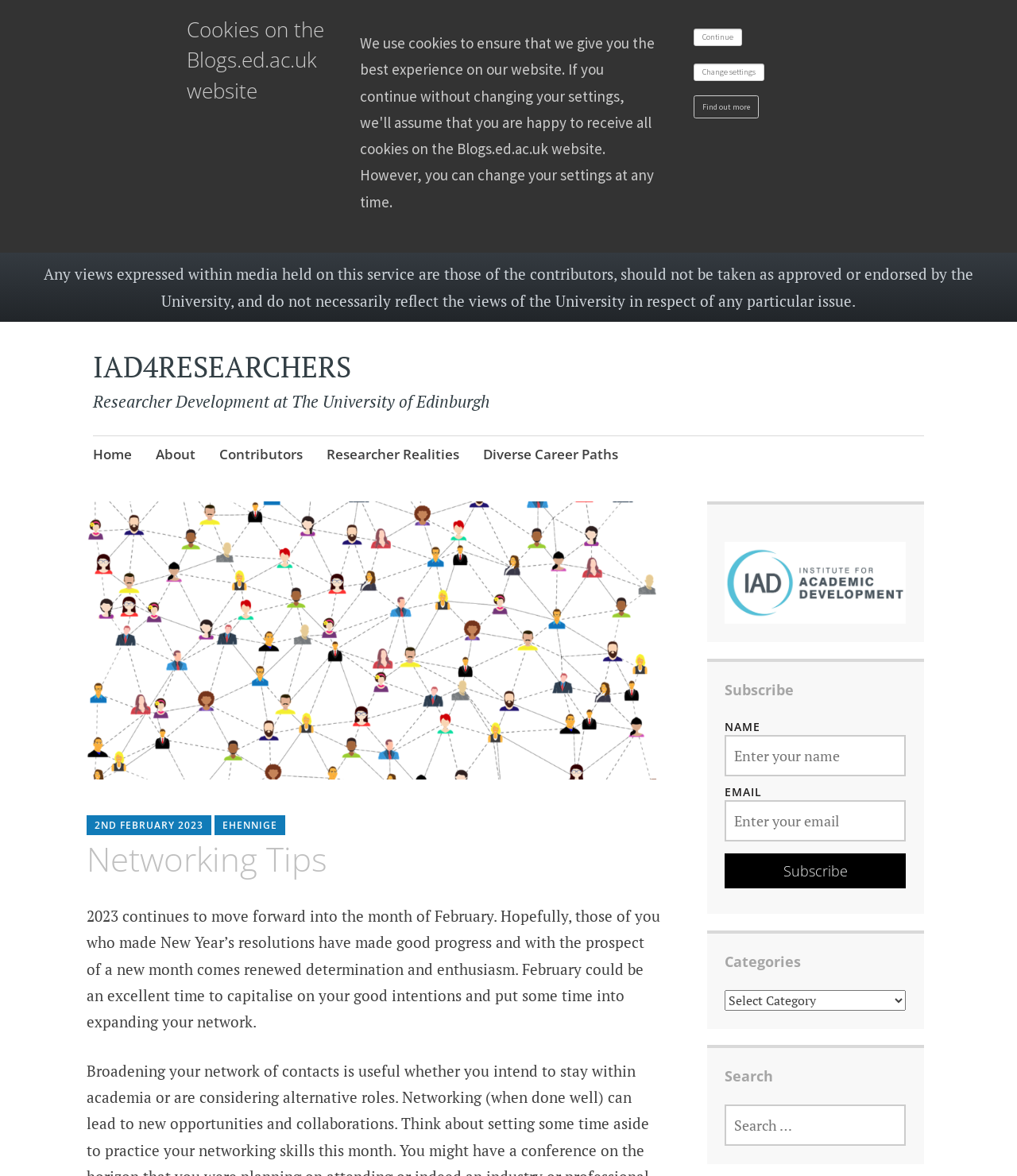Can you show the bounding box coordinates of the region to click on to complete the task described in the instruction: "Learn more about the story of Made in Heaven Season 2"?

None